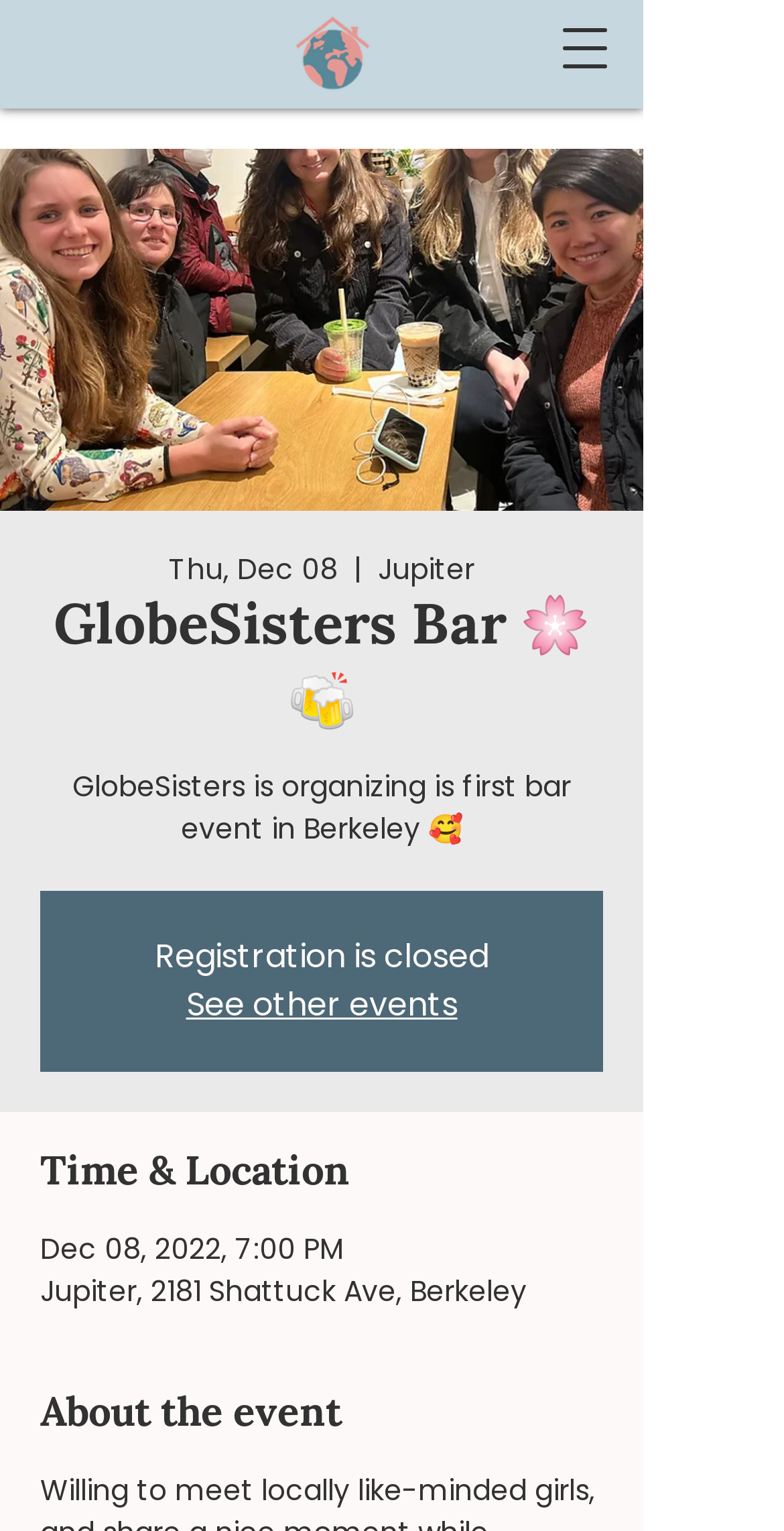Answer the question with a single word or phrase: 
What is the name of the organization hosting the event?

GlobeSisters